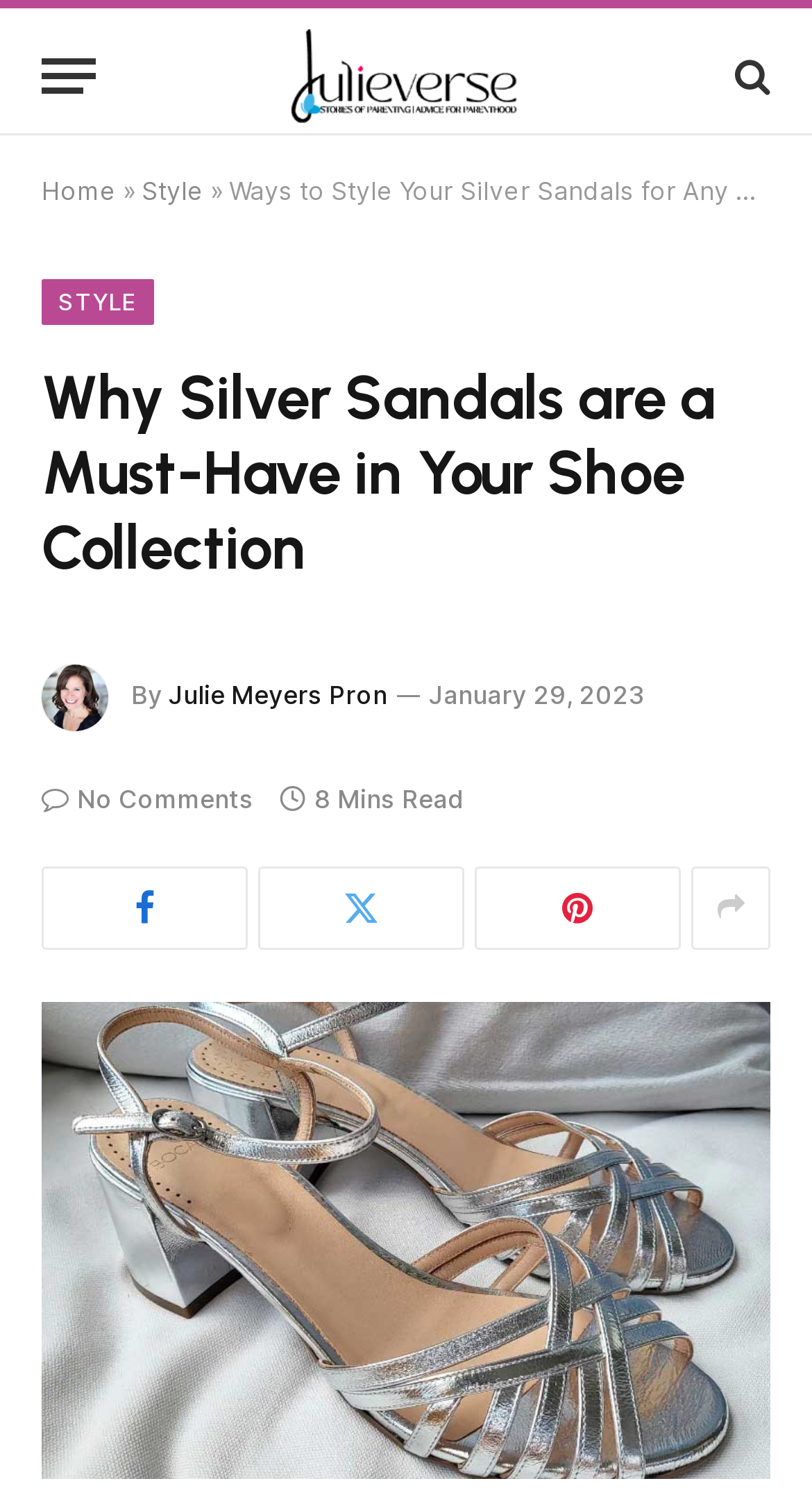Refer to the image and offer a detailed explanation in response to the question: What is the topic of the article?

I inferred the topic of the article by looking at the heading element with the text 'Why Silver Sandals are a Must-Have in Your Shoe Collection', which suggests that the article is about silver sandals.